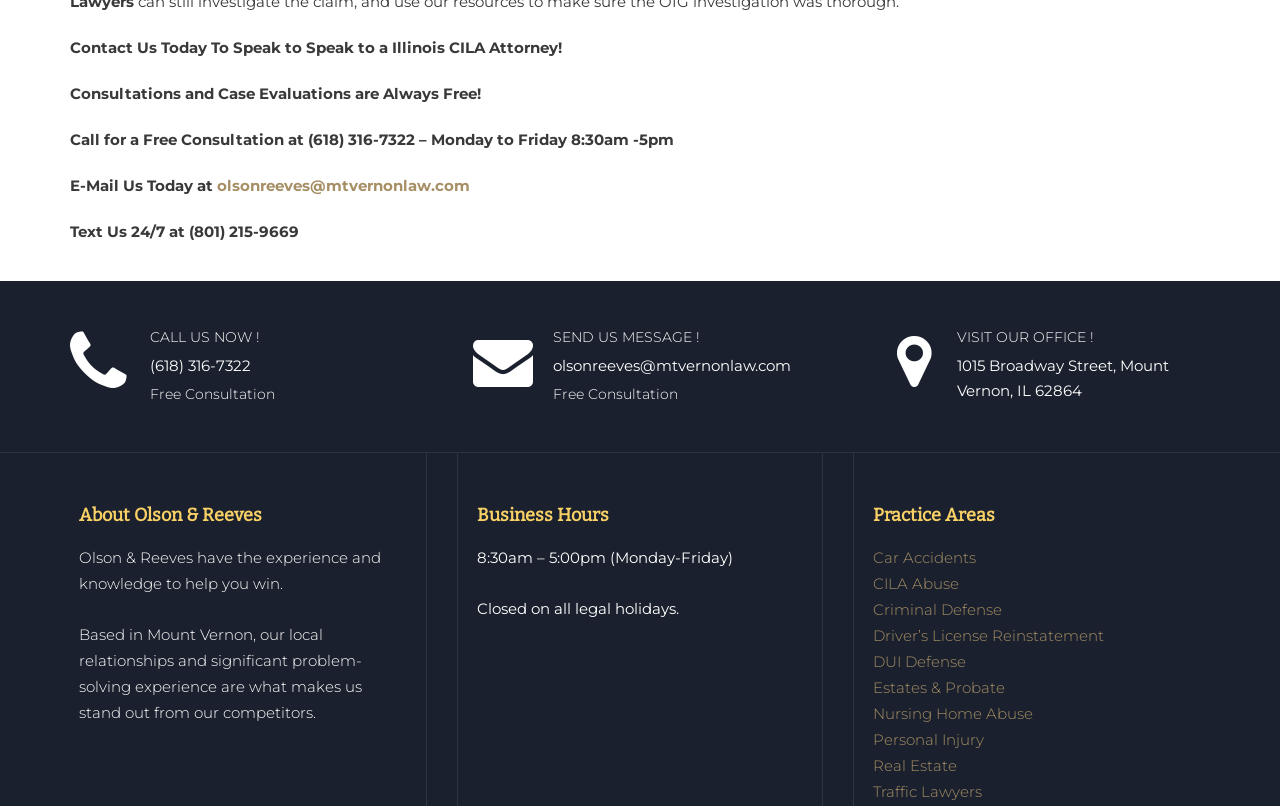Give a one-word or phrase response to the following question: What is the email address to contact Olson & Reeves?

olsonreeves@mtvernonlaw.com